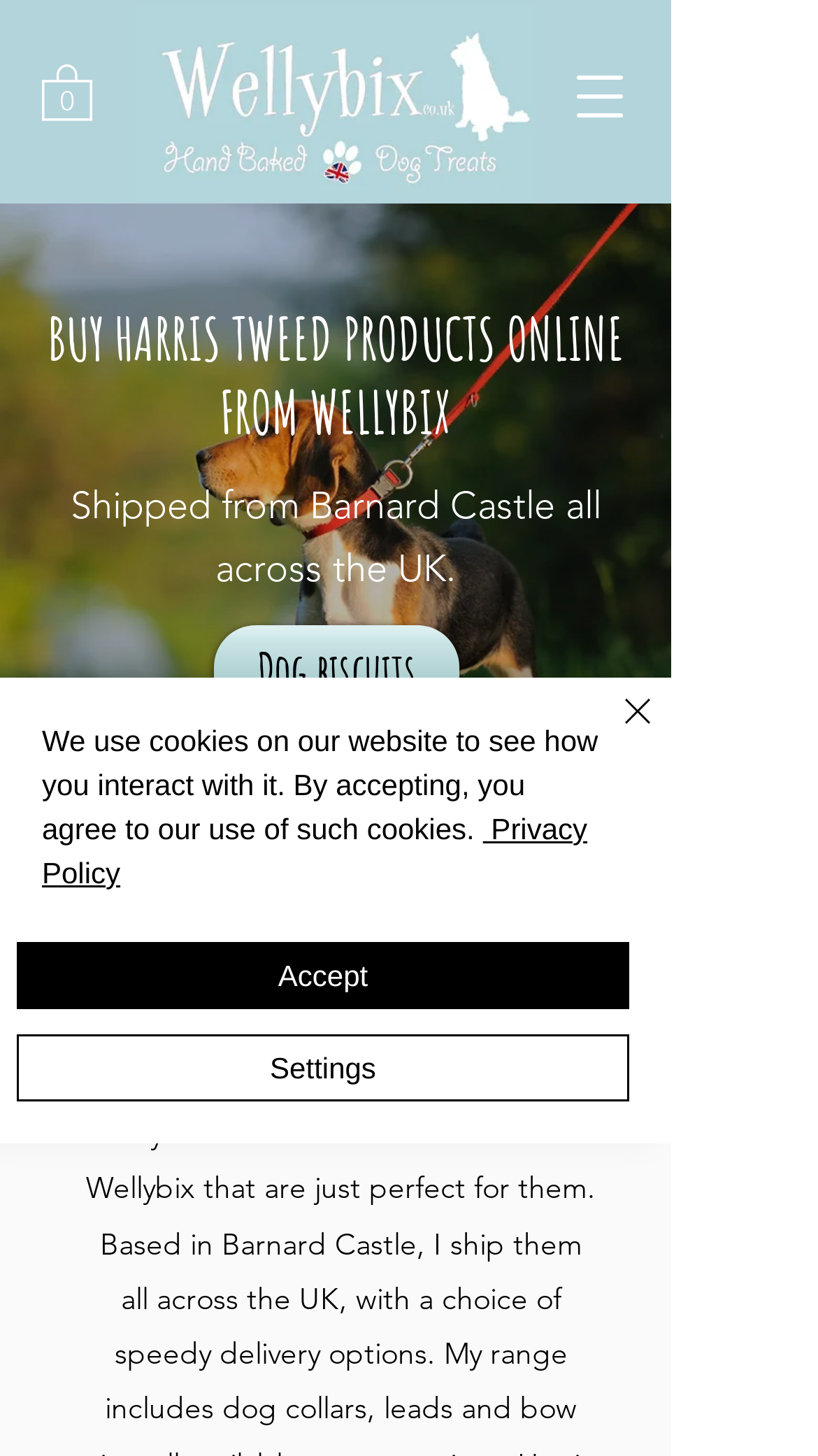Extract the primary heading text from the webpage.

BUY HARRIS TWEED PRODUCTS ONLINE FROM WELLYBIX